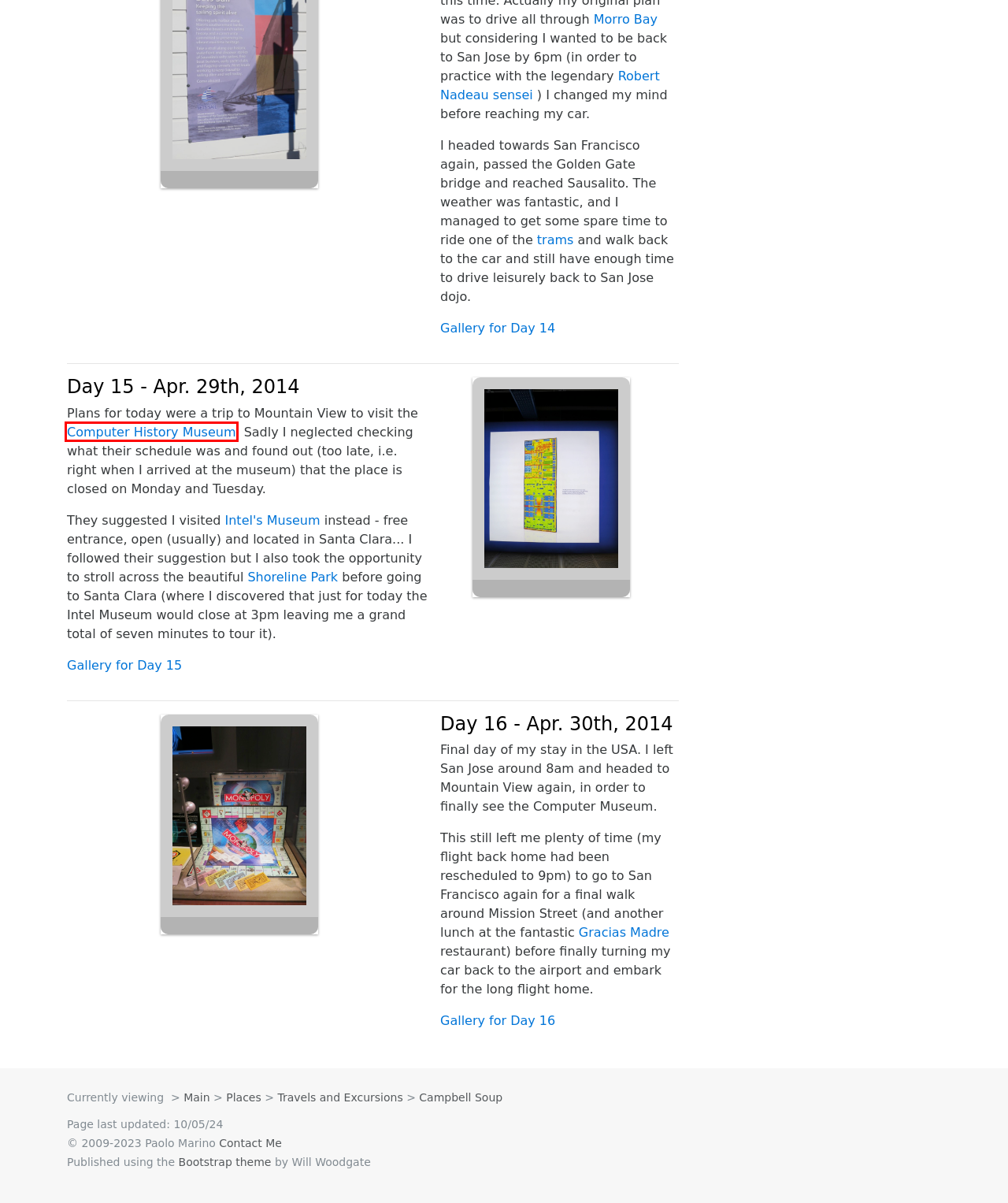You are provided a screenshot of a webpage featuring a red bounding box around a UI element. Choose the webpage description that most accurately represents the new webpage after clicking the element within the red bounding box. Here are the candidates:
A. Come Get Salty in Morro Bay - Visit Morro Bay
B. Aikido West
C. PIER 39, Where San Francisco Meets the Bay to Play.
D. Main | PaMar
E. Redirect | BentoBox
F. Home - CHM
G. Berryessa Flea Market | San Jose EST. 1960
H. ThemeFlood | Free & Premium RapidWeaver Themes

F